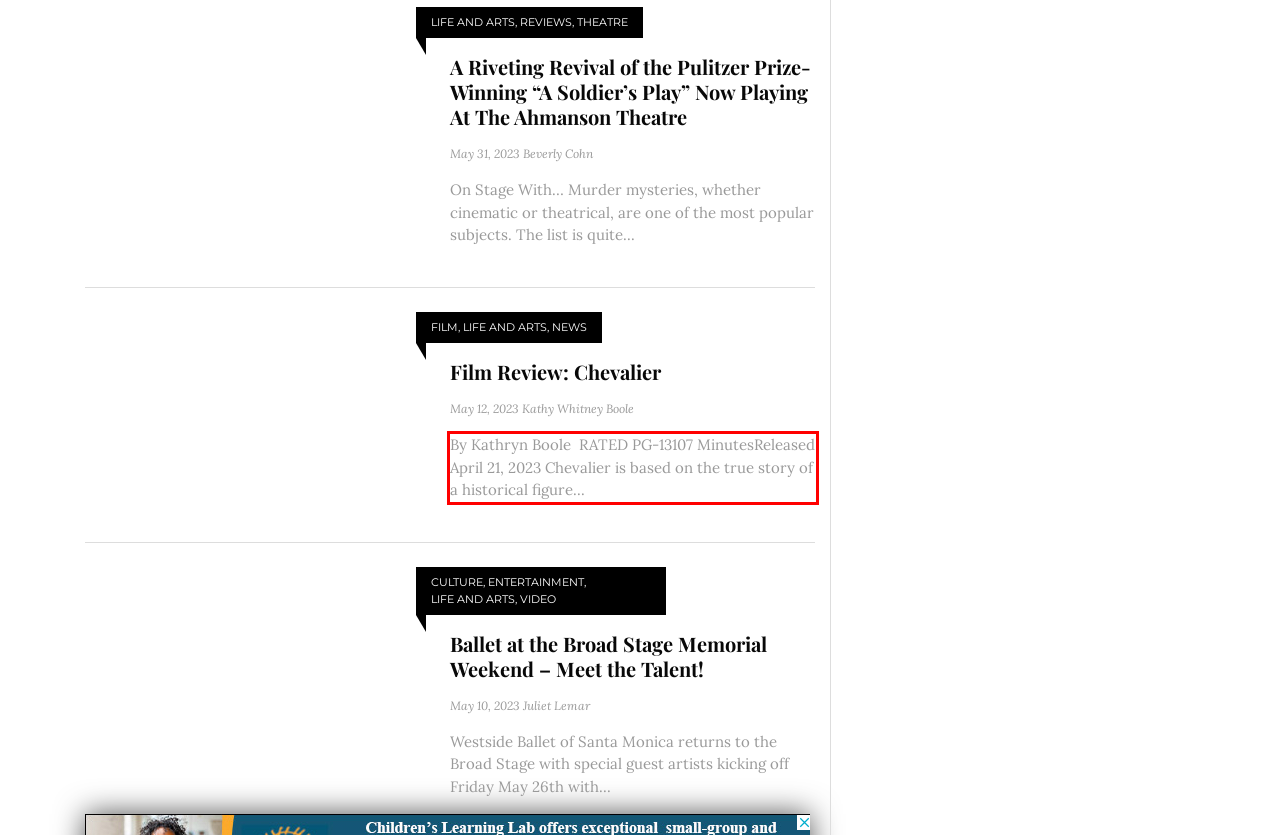Given a screenshot of a webpage, locate the red bounding box and extract the text it encloses.

By Kathryn Boole RATED PG-13107 MinutesReleased April 21, 2023 Chevalier is based on the true story of a historical figure...